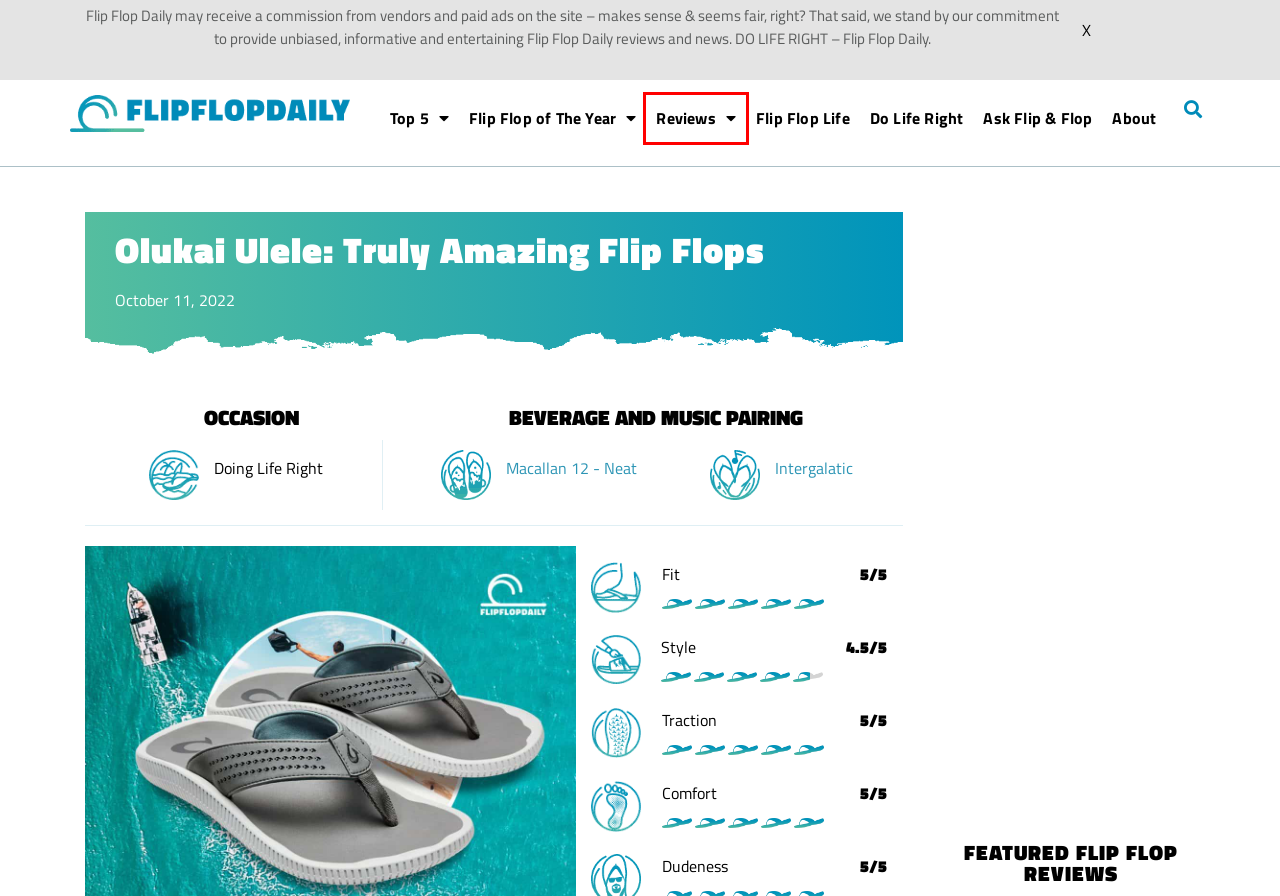Given a screenshot of a webpage with a red bounding box around an element, choose the most appropriate webpage description for the new page displayed after clicking the element within the bounding box. Here are the candidates:
A. Flip Flop Life | Lifestyle and Trends About Flip Flops
B. Winner for Flip Flop of the Year 2020
C. About Flip Flop Daily | Do Life Right - Flip Flop Life
D. Amazon.com
E. Do Life Right | Let's Talk About Flip Flops
F. Ask Flip Flop Daily | Need Advice? Ask Us Today!
G. Flip Flop Reviews | Guide For All Flip Flops - Flip Flop Verdict
H. TOP 5 Flip Flops of All Time 2020 | Flip Flop Daily

G